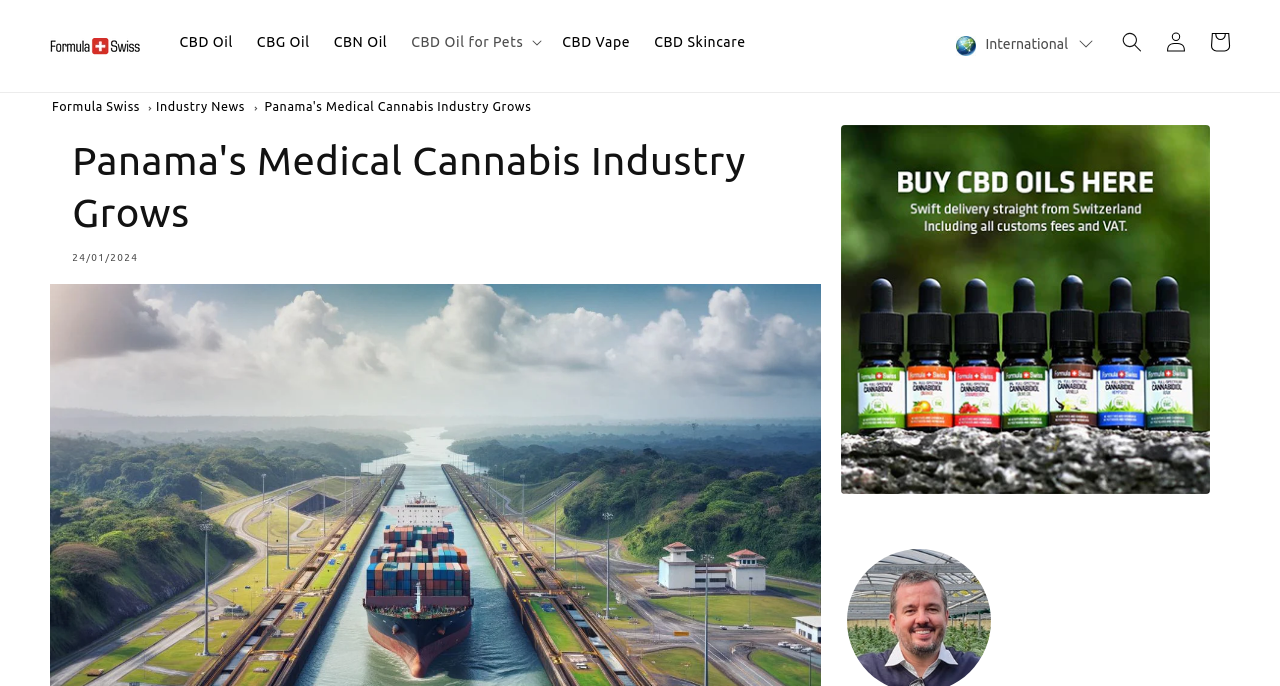Please identify the bounding box coordinates of the clickable area that will fulfill the following instruction: "Expand CBD Oil for Pets menu". The coordinates should be in the format of four float numbers between 0 and 1, i.e., [left, top, right, bottom].

[0.312, 0.03, 0.43, 0.091]